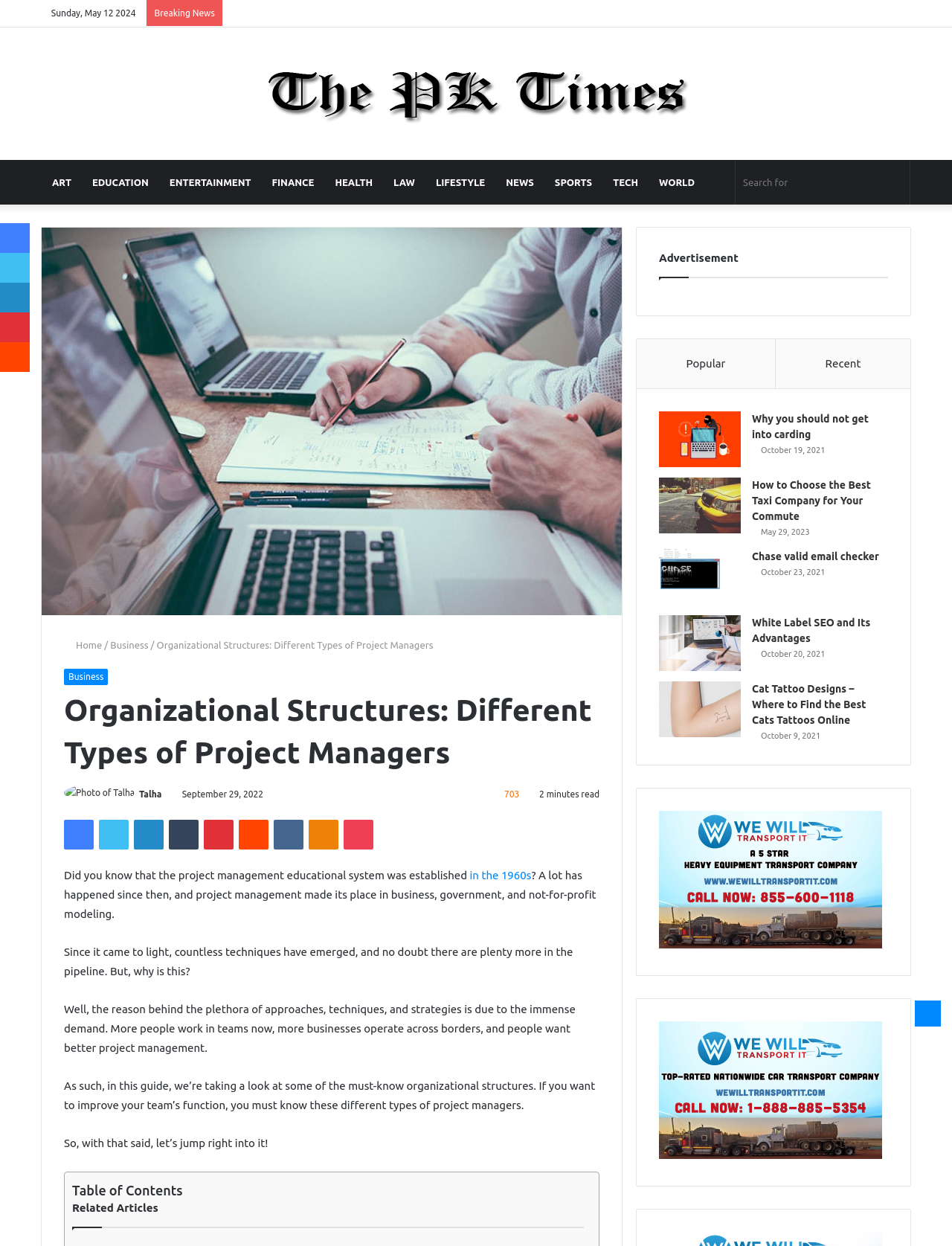Respond to the following question using a concise word or phrase: 
How many minutes does it take to read the article?

2 minutes